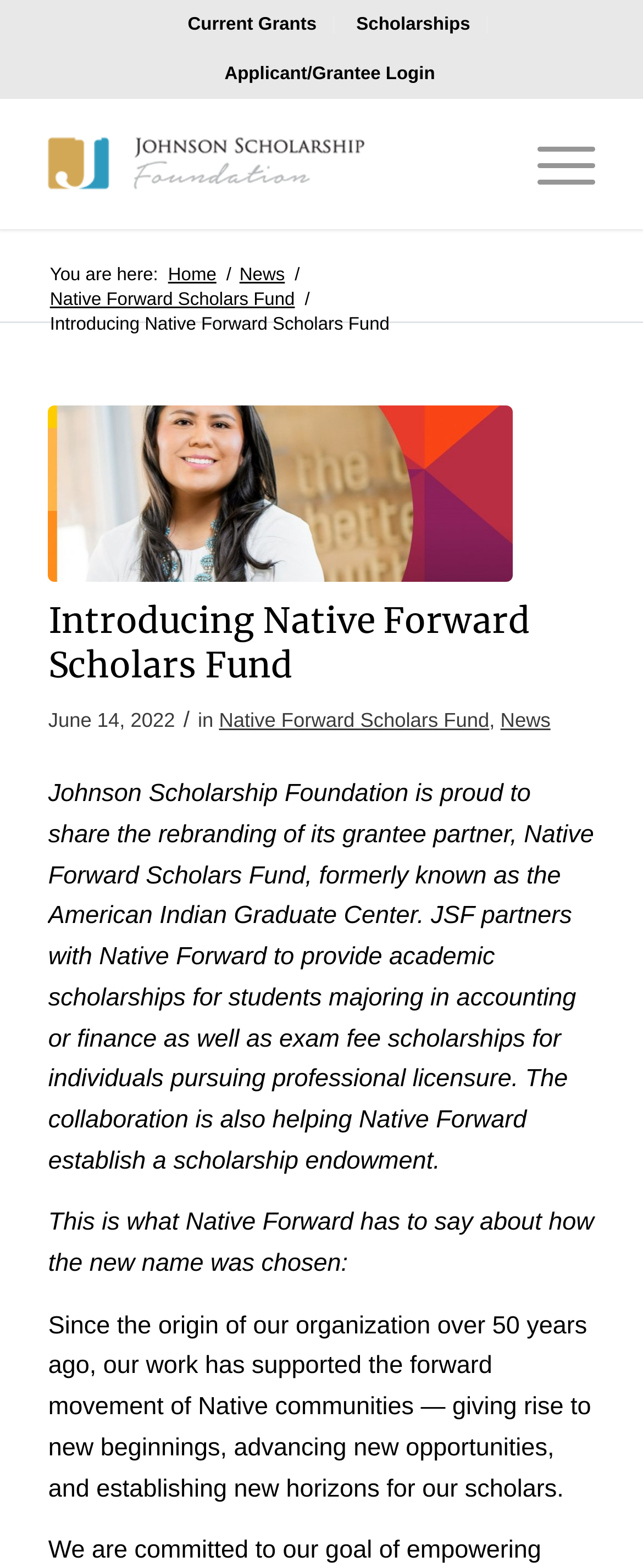What is the name of the grantee partner?
Can you provide an in-depth and detailed response to the question?

The answer can be found in the main content of the webpage, where it is stated that 'Johnson Scholarship Foundation is proud to share the rebranding of its grantee partner, Native Forward Scholars Fund, formerly known as the American Indian Graduate Center.'